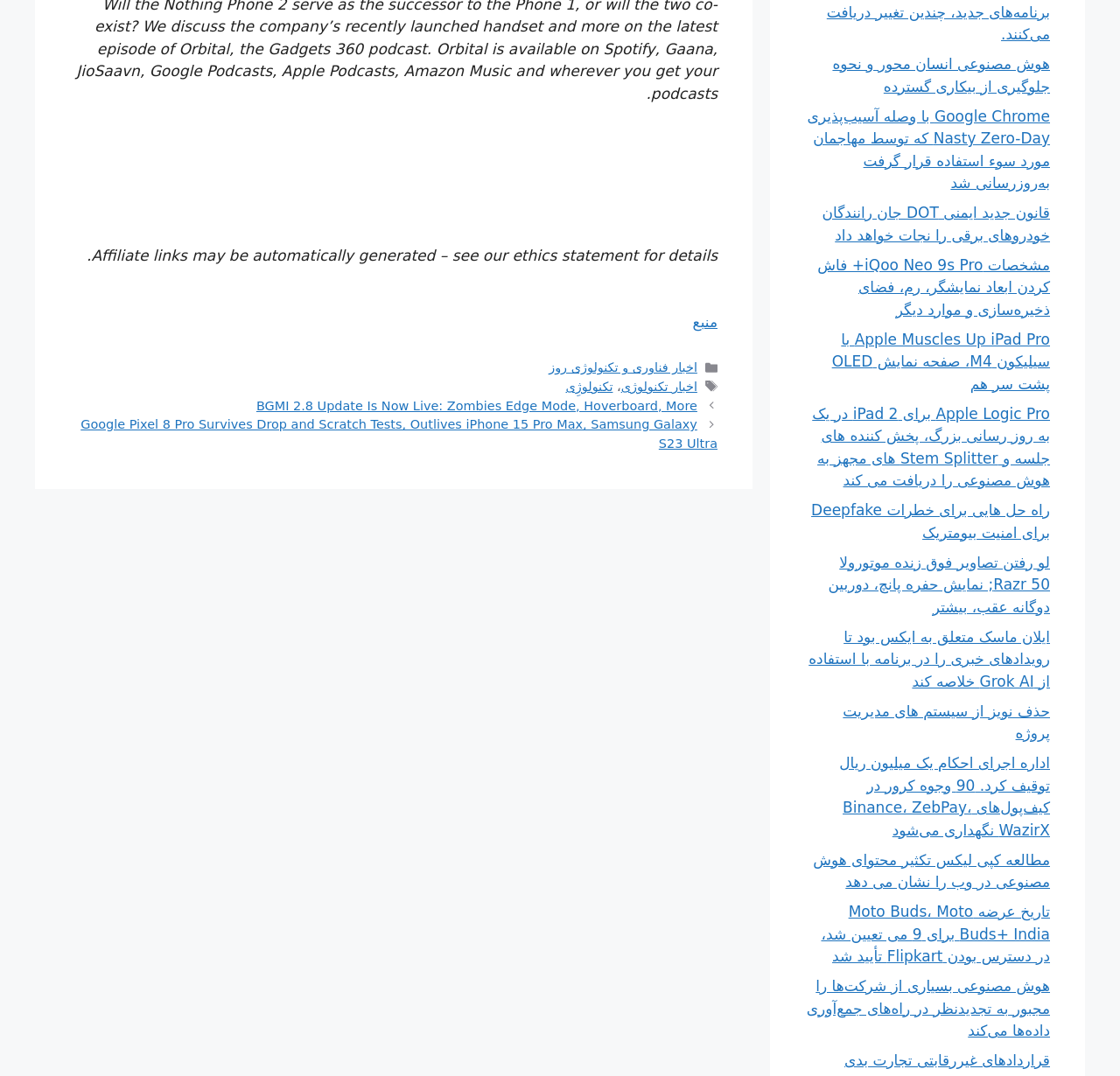Identify the bounding box for the UI element described as: "منبع". The coordinates should be four float numbers between 0 and 1, i.e., [left, top, right, bottom].

[0.618, 0.291, 0.641, 0.307]